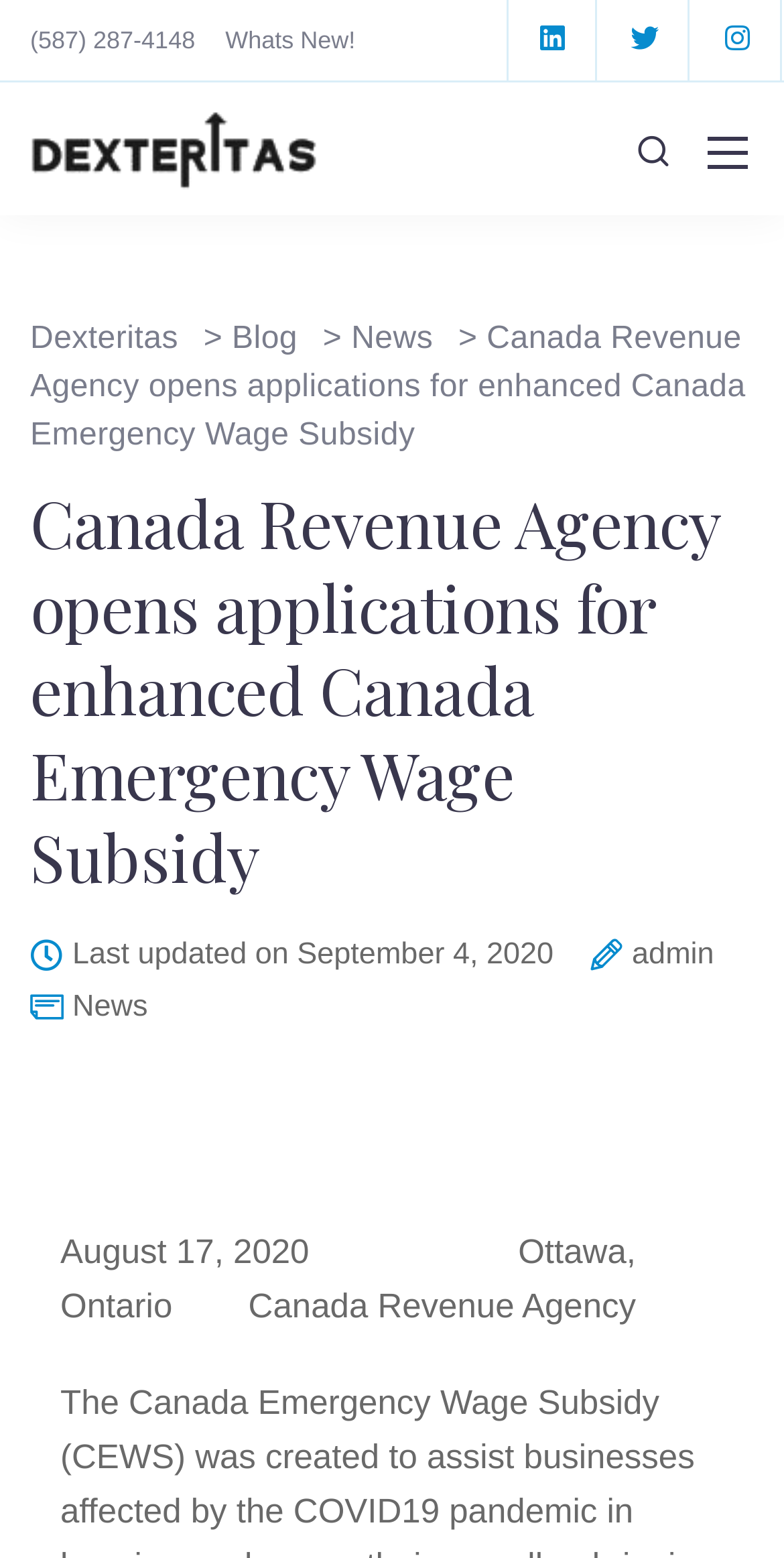Specify the bounding box coordinates for the region that must be clicked to perform the given instruction: "View the News page".

[0.448, 0.207, 0.552, 0.228]